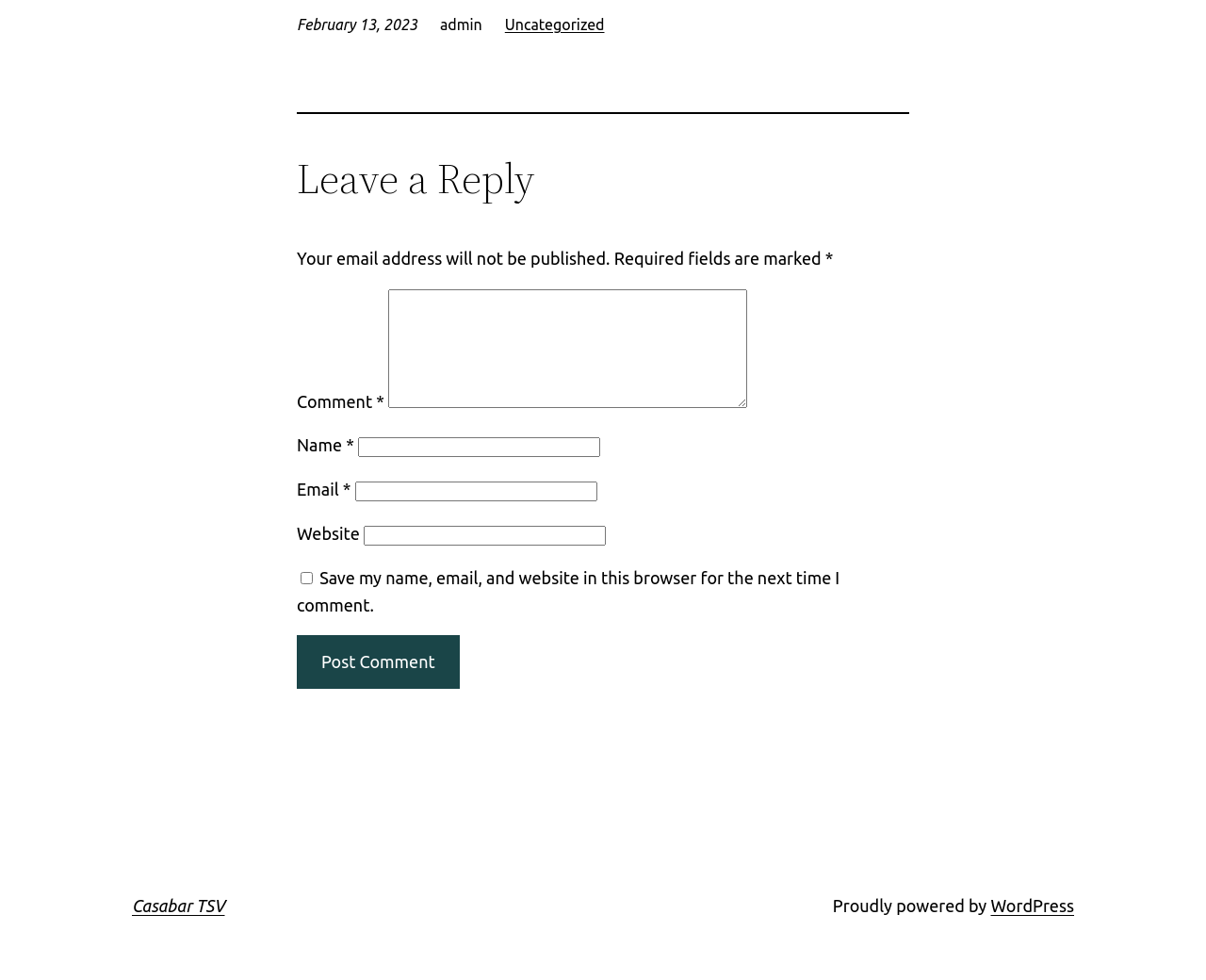What is the date of the current post?
Use the screenshot to answer the question with a single word or phrase.

February 13, 2023